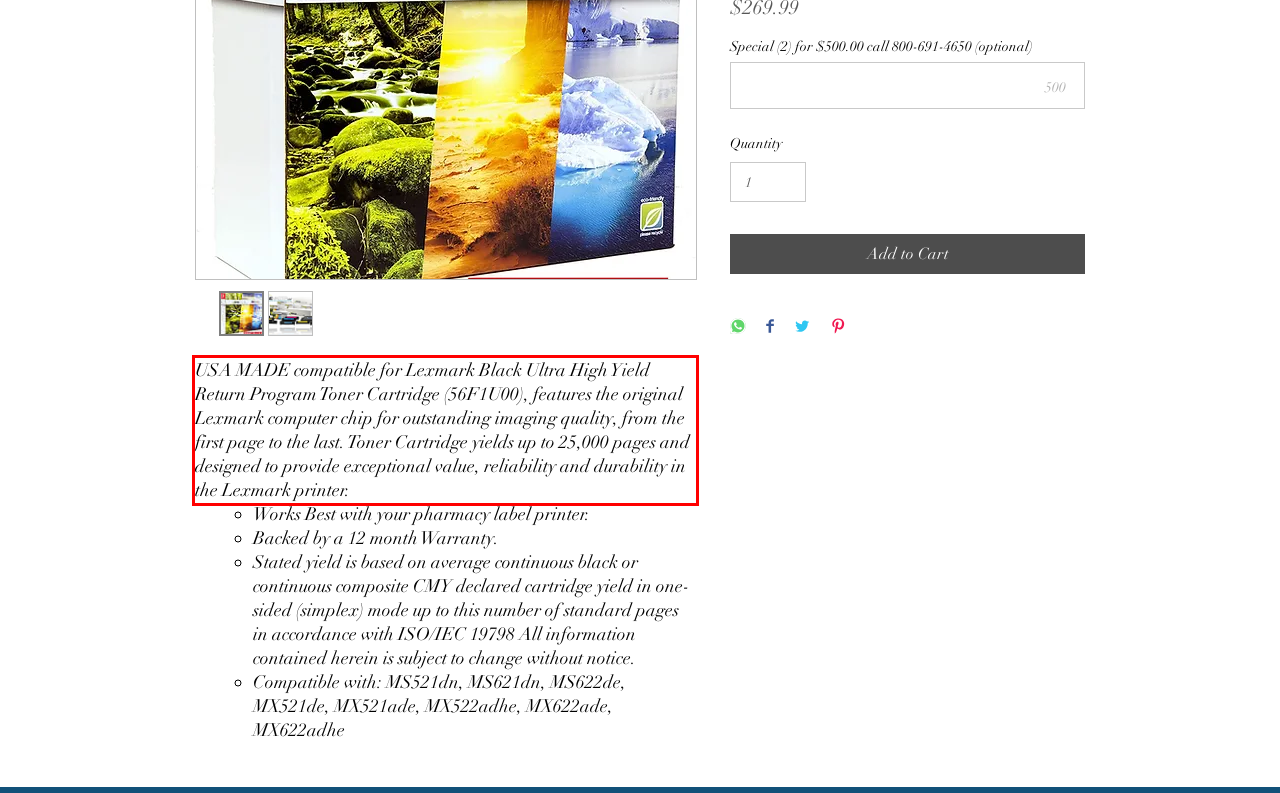You are presented with a screenshot containing a red rectangle. Extract the text found inside this red bounding box.

USA MADE compatible for Lexmark Black Ultra High Yield Return Program Toner Cartridge (56F1U00), features the original Lexmark computer chip for outstanding imaging quality, from the first page to the last. Toner Cartridge yields up to 25,000 pages and designed to provide exceptional value, reliability and durability in the Lexmark printer.